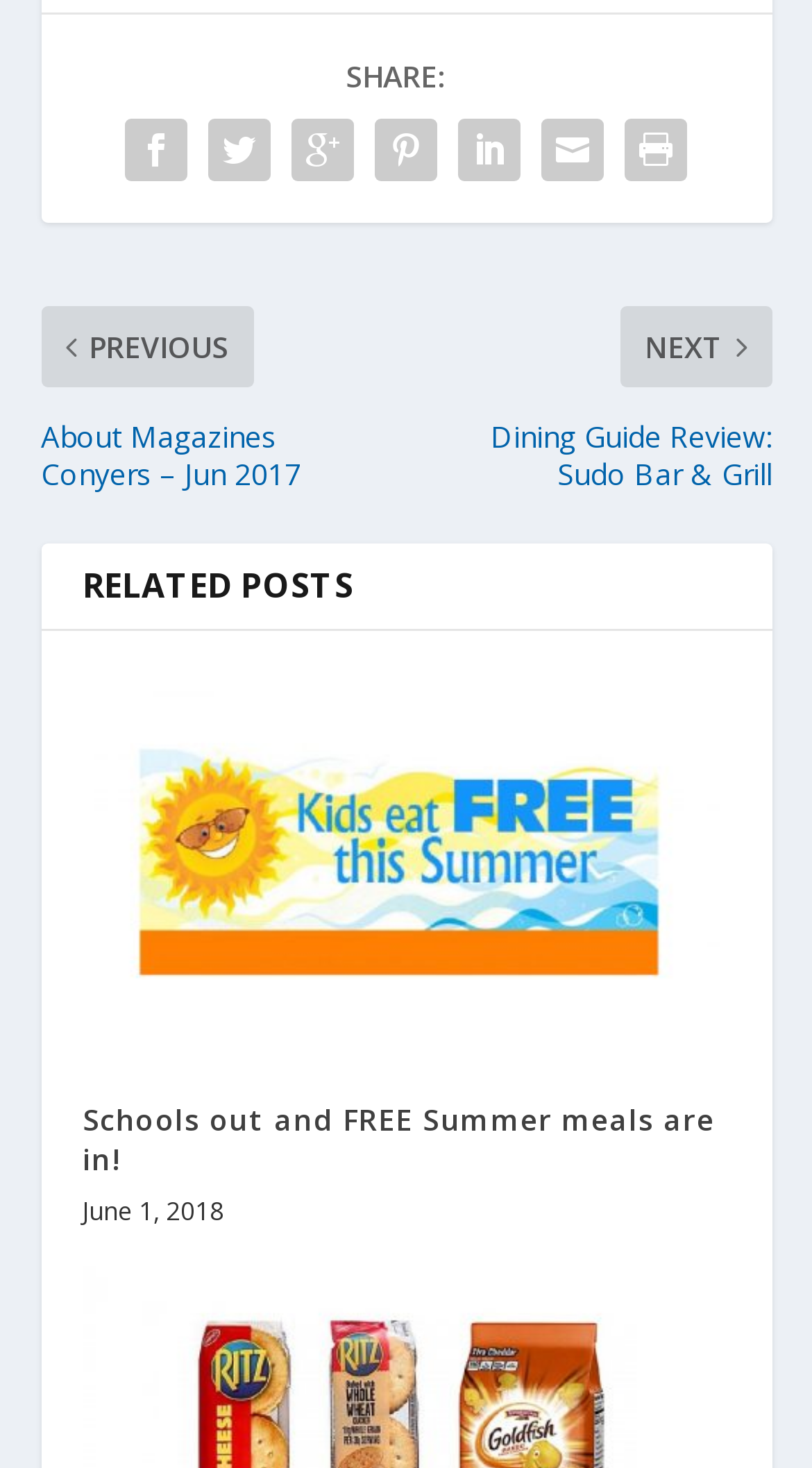Determine the bounding box coordinates for the area that needs to be clicked to fulfill this task: "Click the share button". The coordinates must be given as four float numbers between 0 and 1, i.e., [left, top, right, bottom].

[0.426, 0.038, 0.549, 0.065]